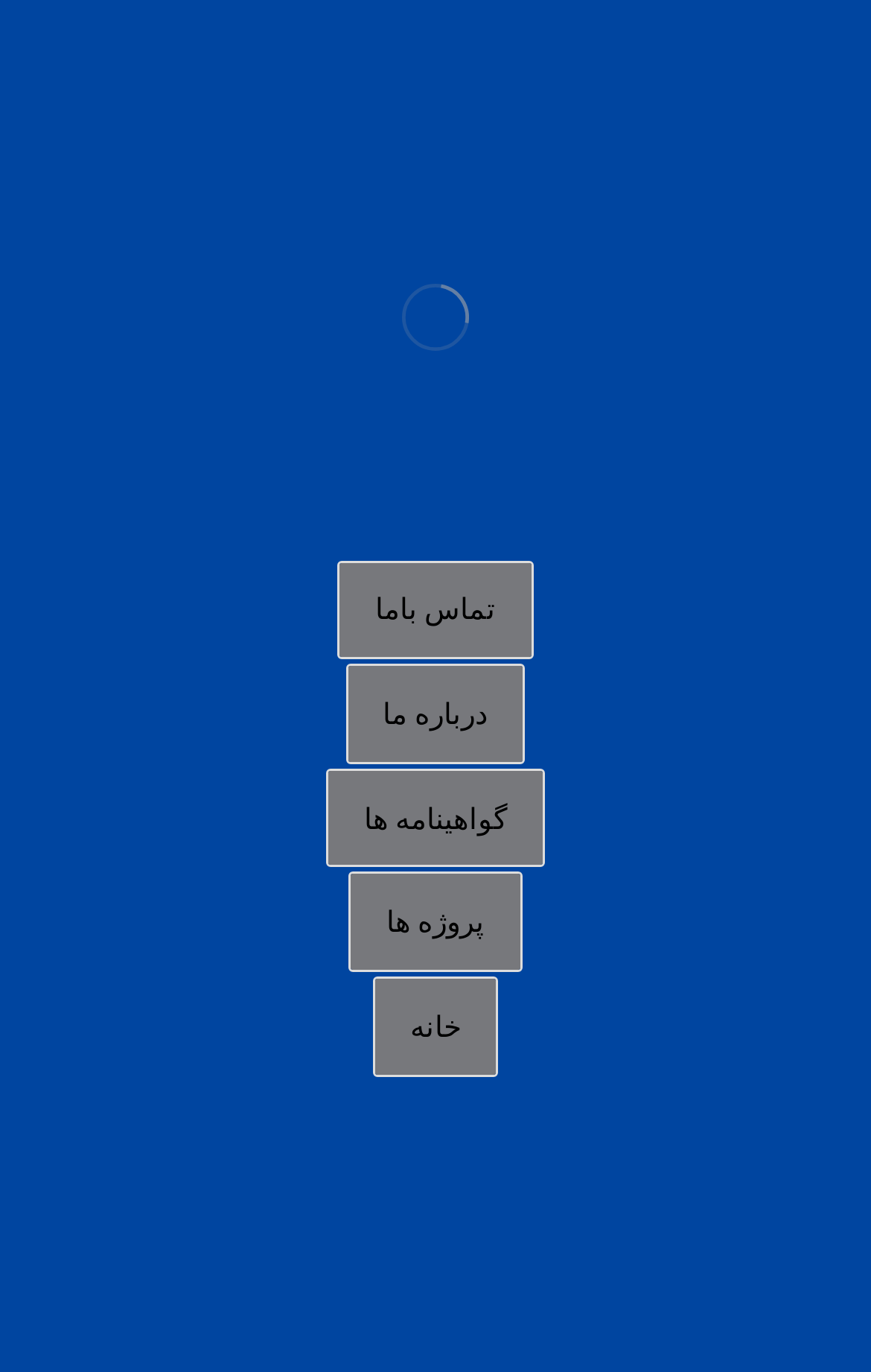What is the text of the first link?
Answer with a single word or phrase by referring to the visual content.

daftar panen77